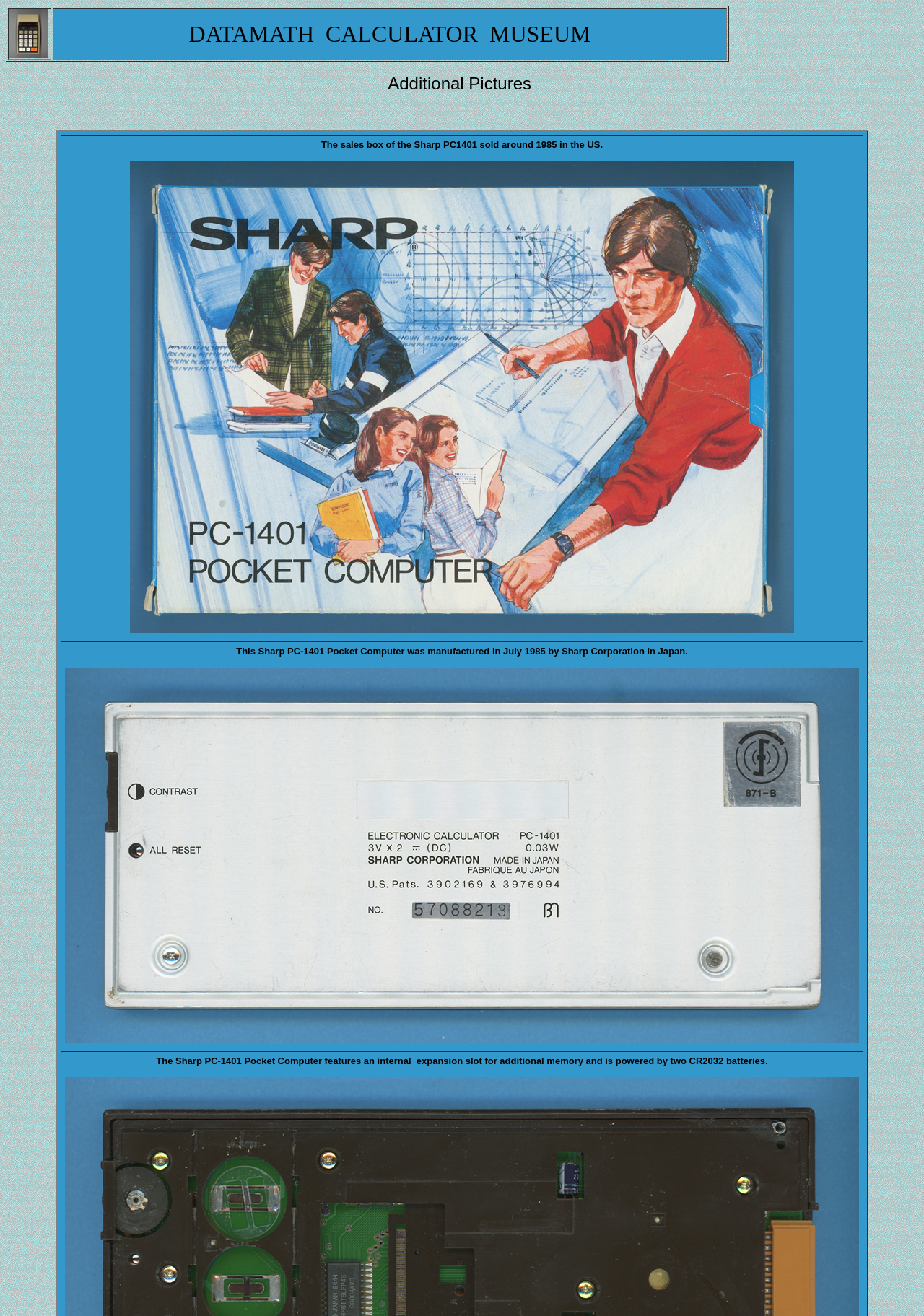Given the following UI element description: "batteries", find the bounding box coordinates in the webpage screenshot.

[0.786, 0.802, 0.828, 0.81]